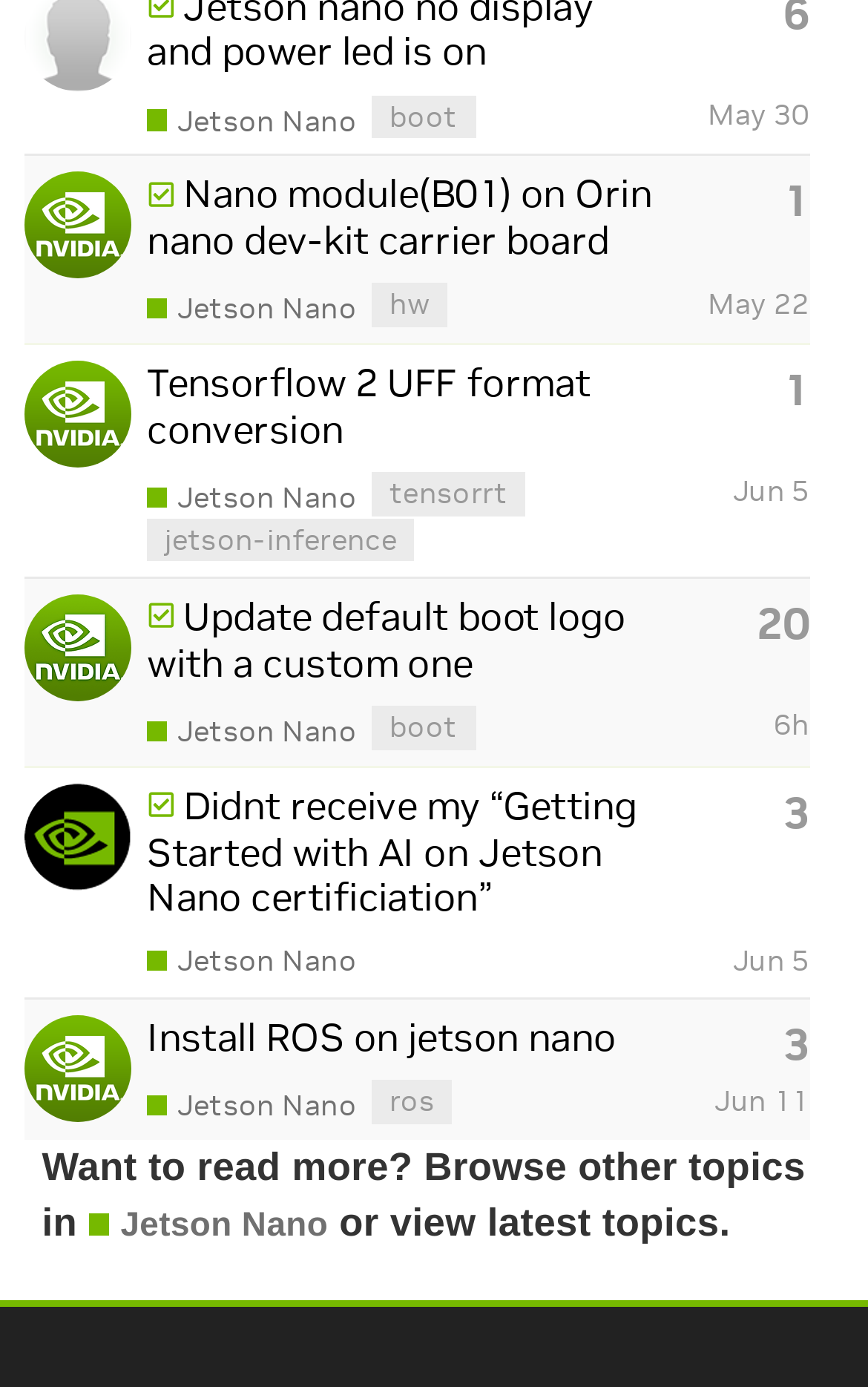What is the tag of the topic 'Install ROS on jetson nano'?
Based on the image content, provide your answer in one word or a short phrase.

ros